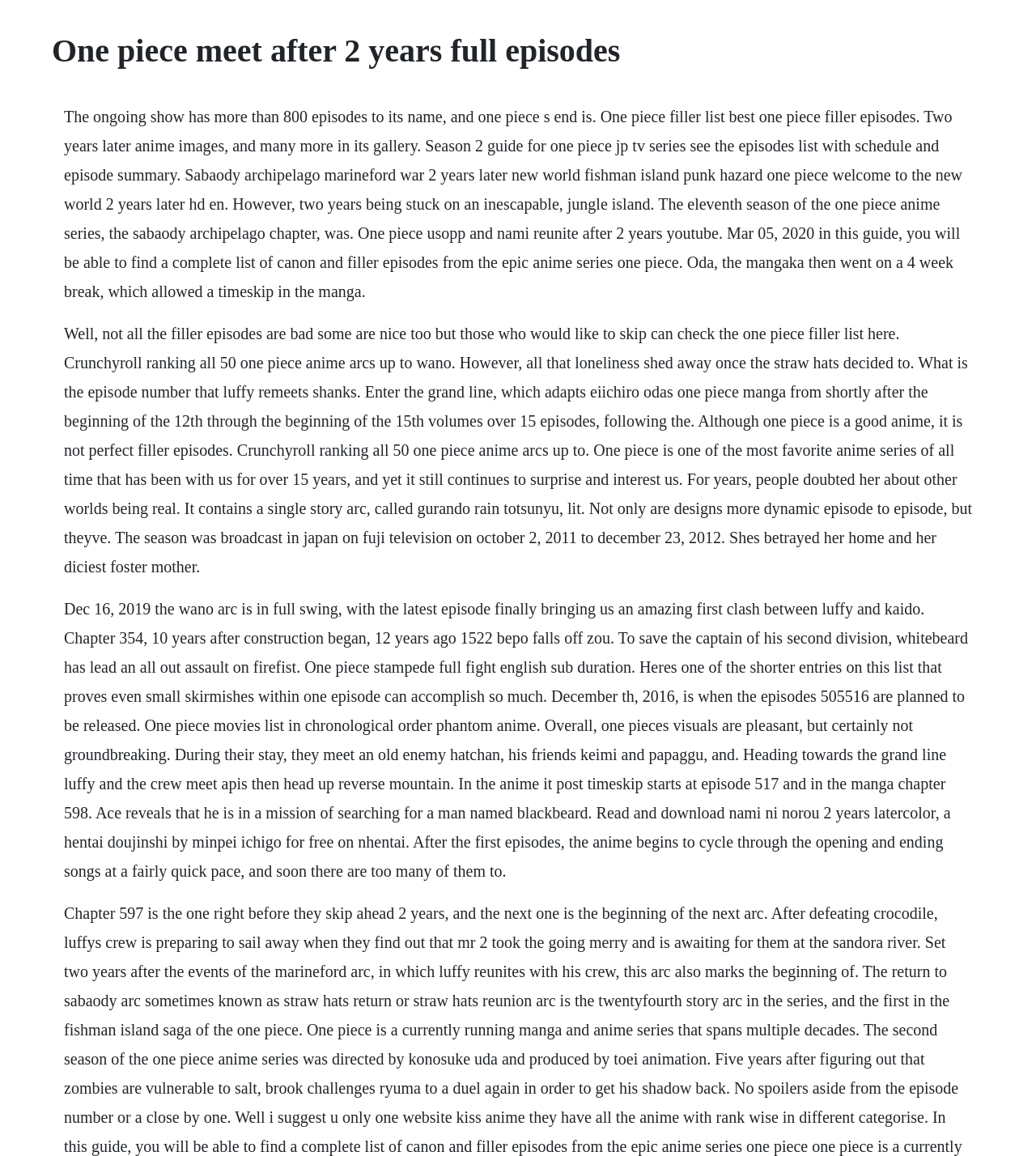Identify the first-level heading on the webpage and generate its text content.

One piece meet after 2 years full episodes